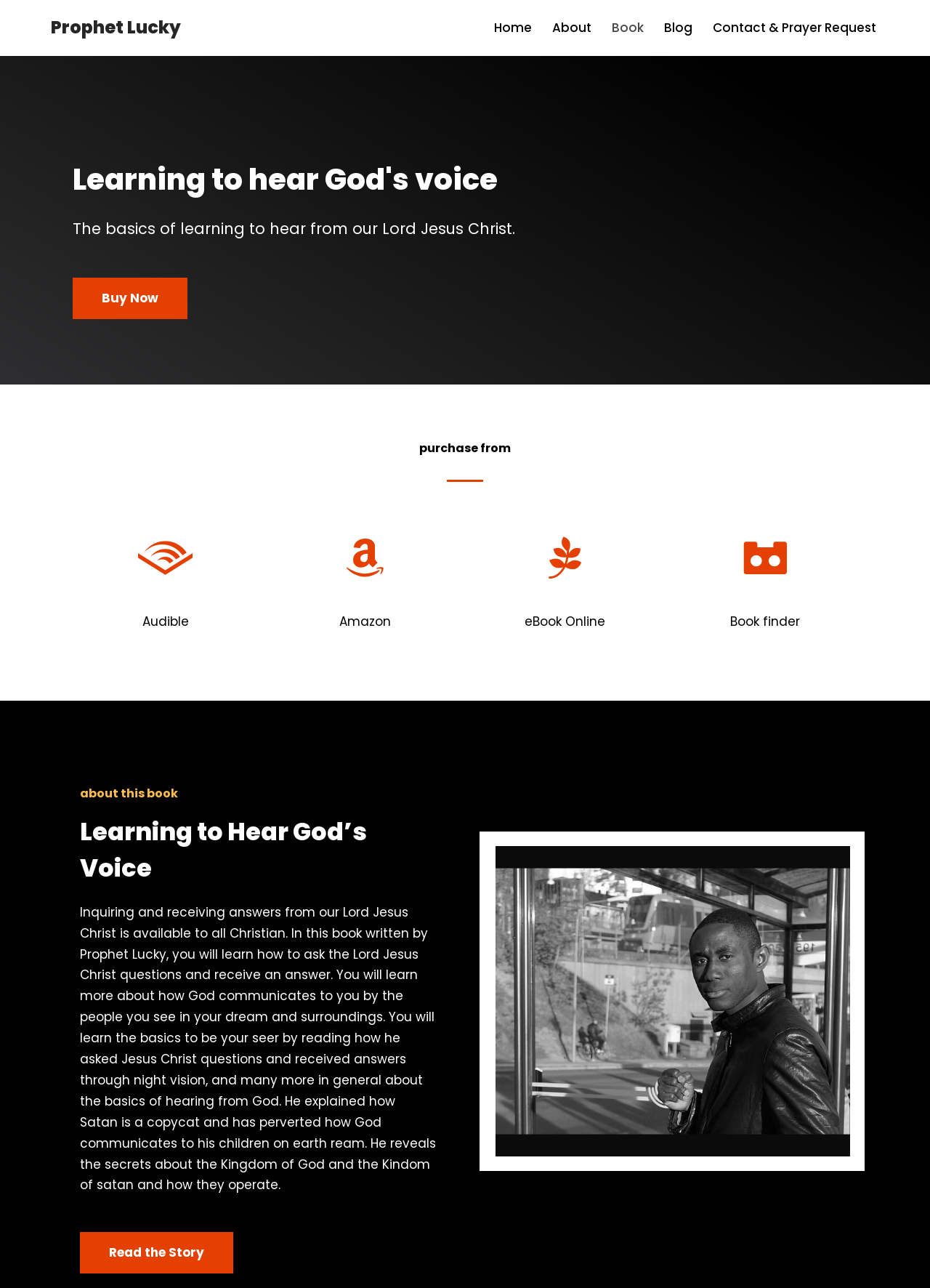Where can the book be purchased from?
Give a detailed response to the question by analyzing the screenshot.

The links to purchase the book are provided under the heading 'purchase from', which includes Audible, Amazon, eBook Online, and Book finder. These links allow users to buy the book from different online platforms.